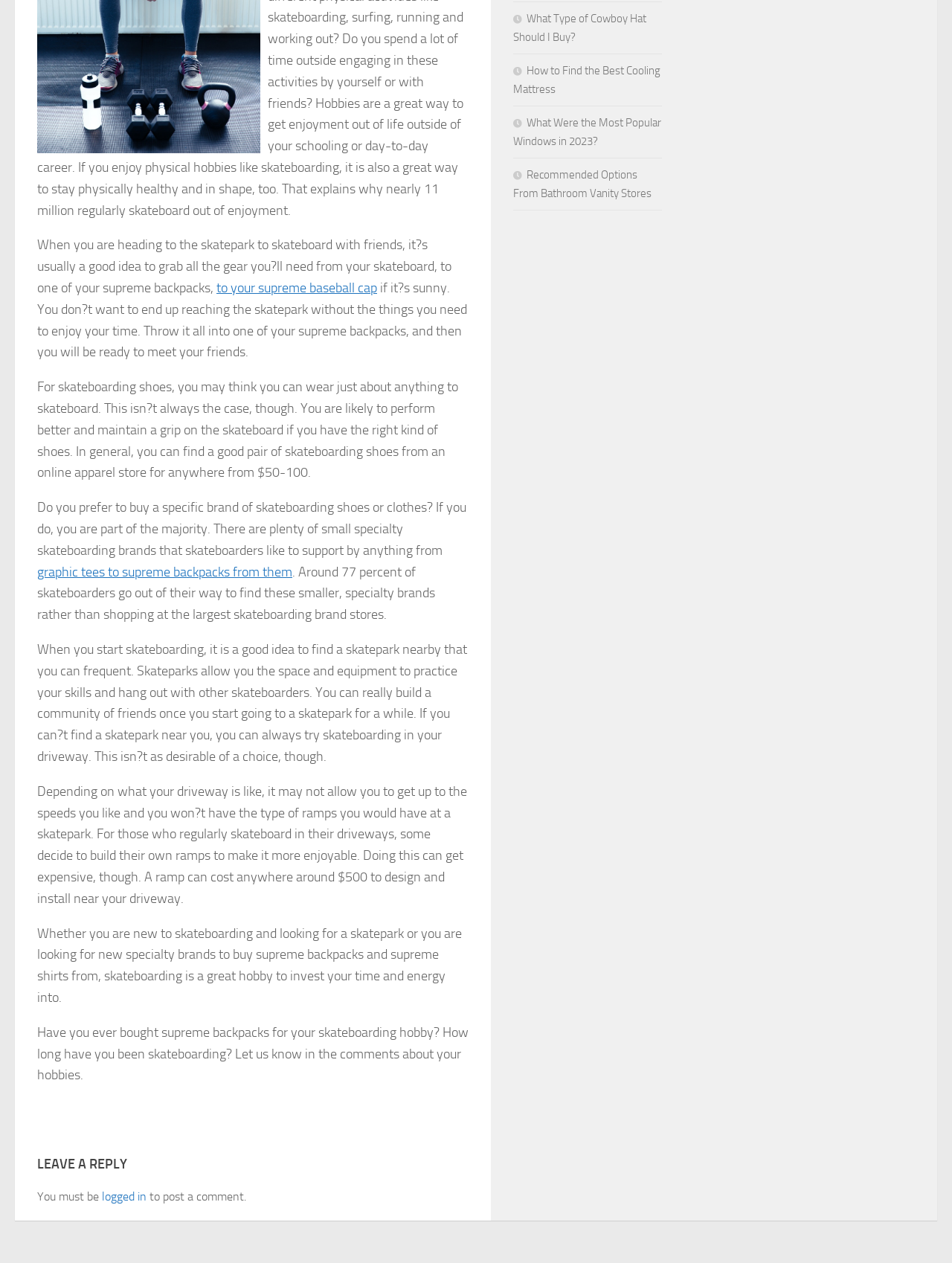Identify the bounding box for the UI element described as: "to your supreme baseball cap". The coordinates should be four float numbers between 0 and 1, i.e., [left, top, right, bottom].

[0.227, 0.221, 0.396, 0.234]